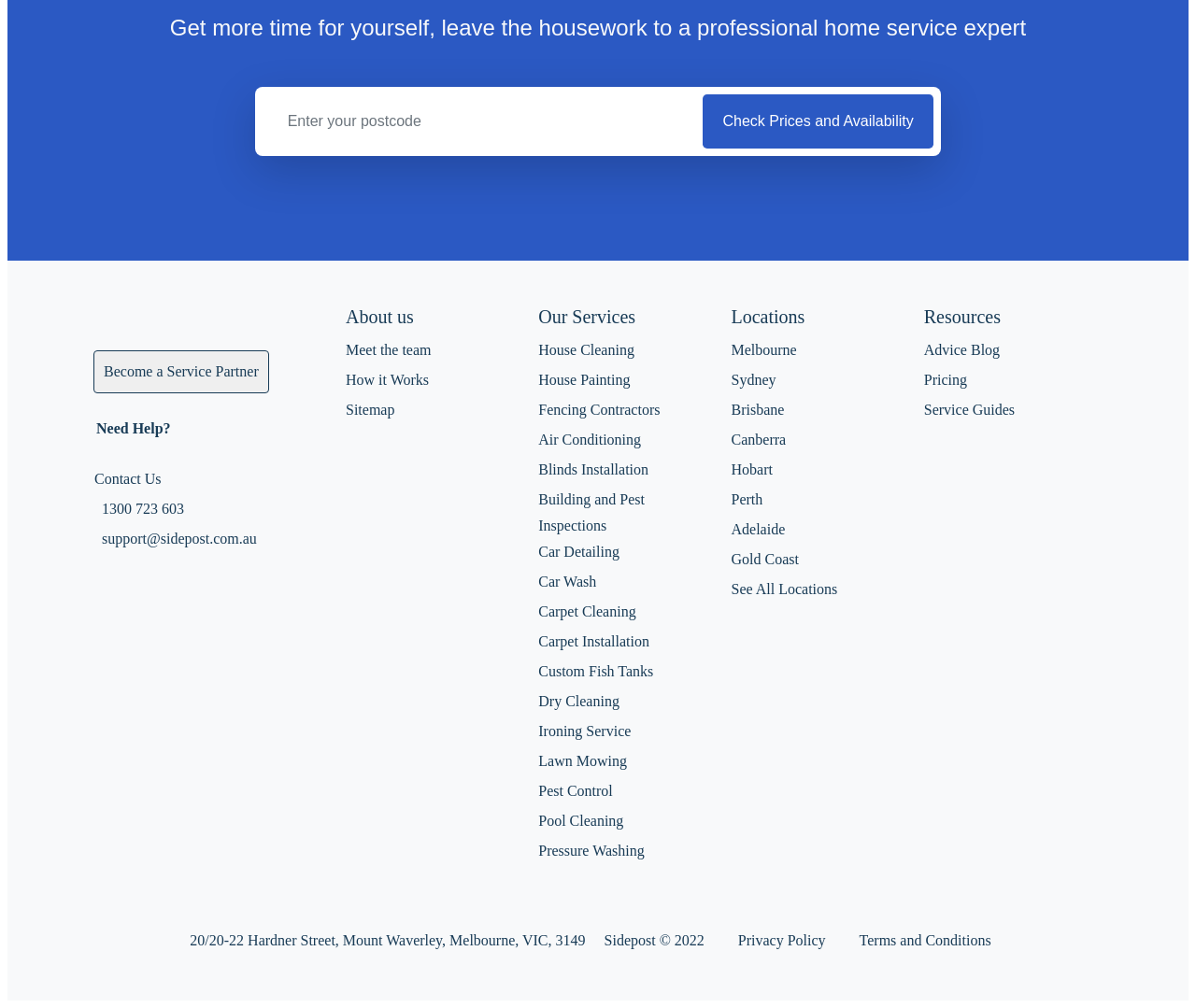Identify the bounding box coordinates for the UI element that matches this description: "Melbourne".

[0.611, 0.339, 0.666, 0.355]